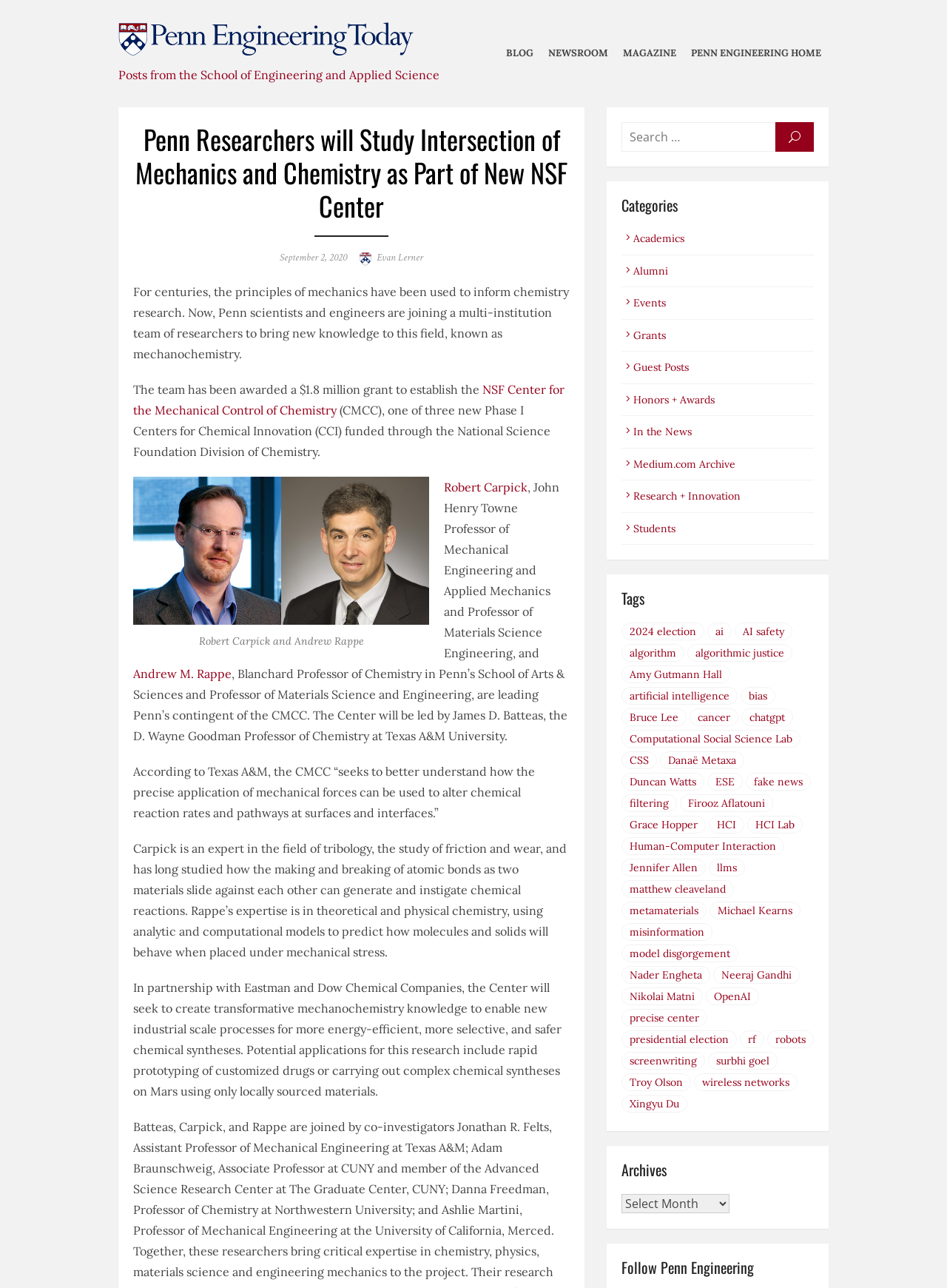Based on the provided description, "September 2, 2020September 2, 2020", find the bounding box of the corresponding UI element in the screenshot.

[0.295, 0.195, 0.366, 0.205]